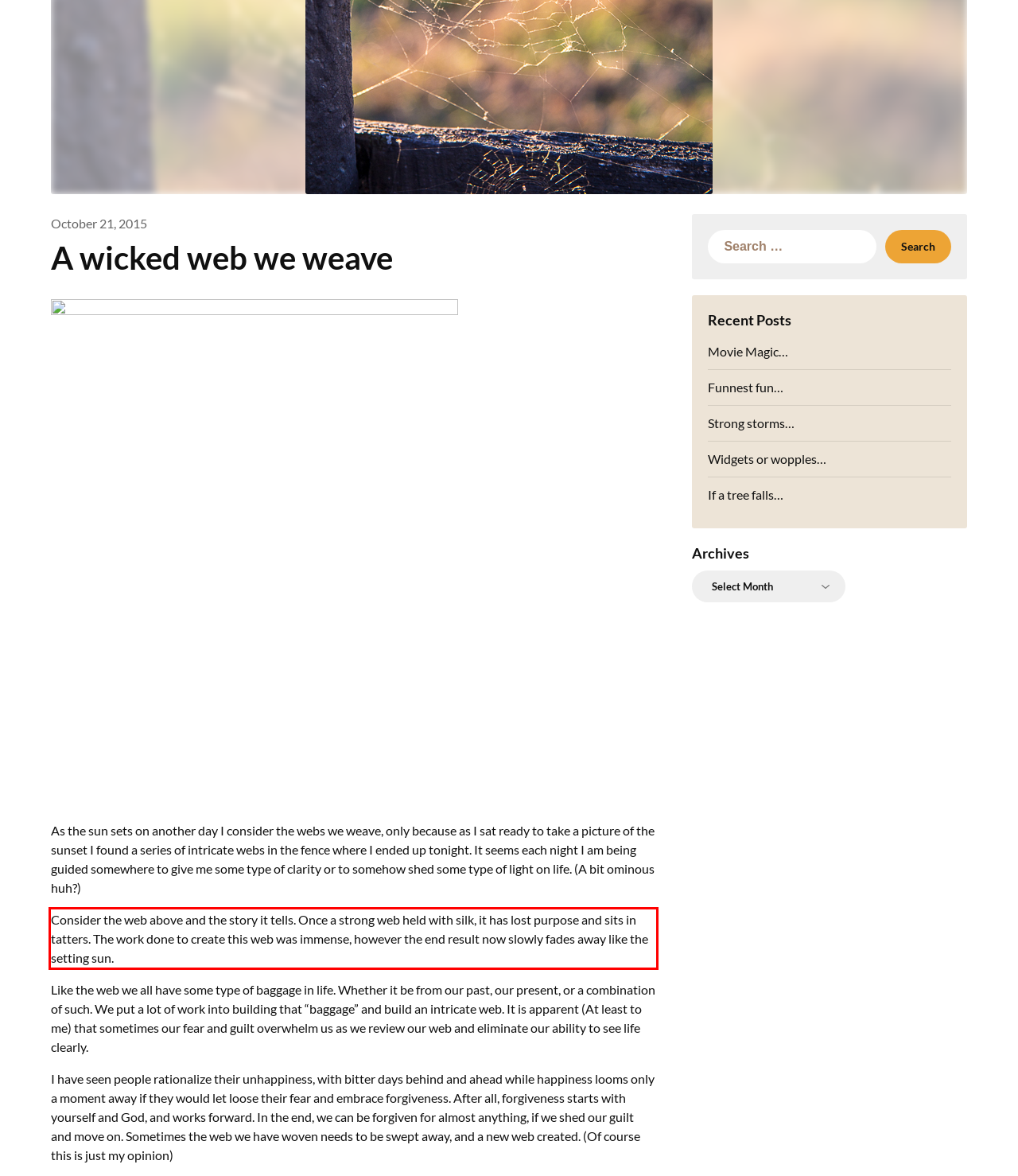Extract and provide the text found inside the red rectangle in the screenshot of the webpage.

Consider the web above and the story it tells. Once a strong web held with silk, it has lost purpose and sits in tatters. The work done to create this web was immense, however the end result now slowly fades away like the setting sun.